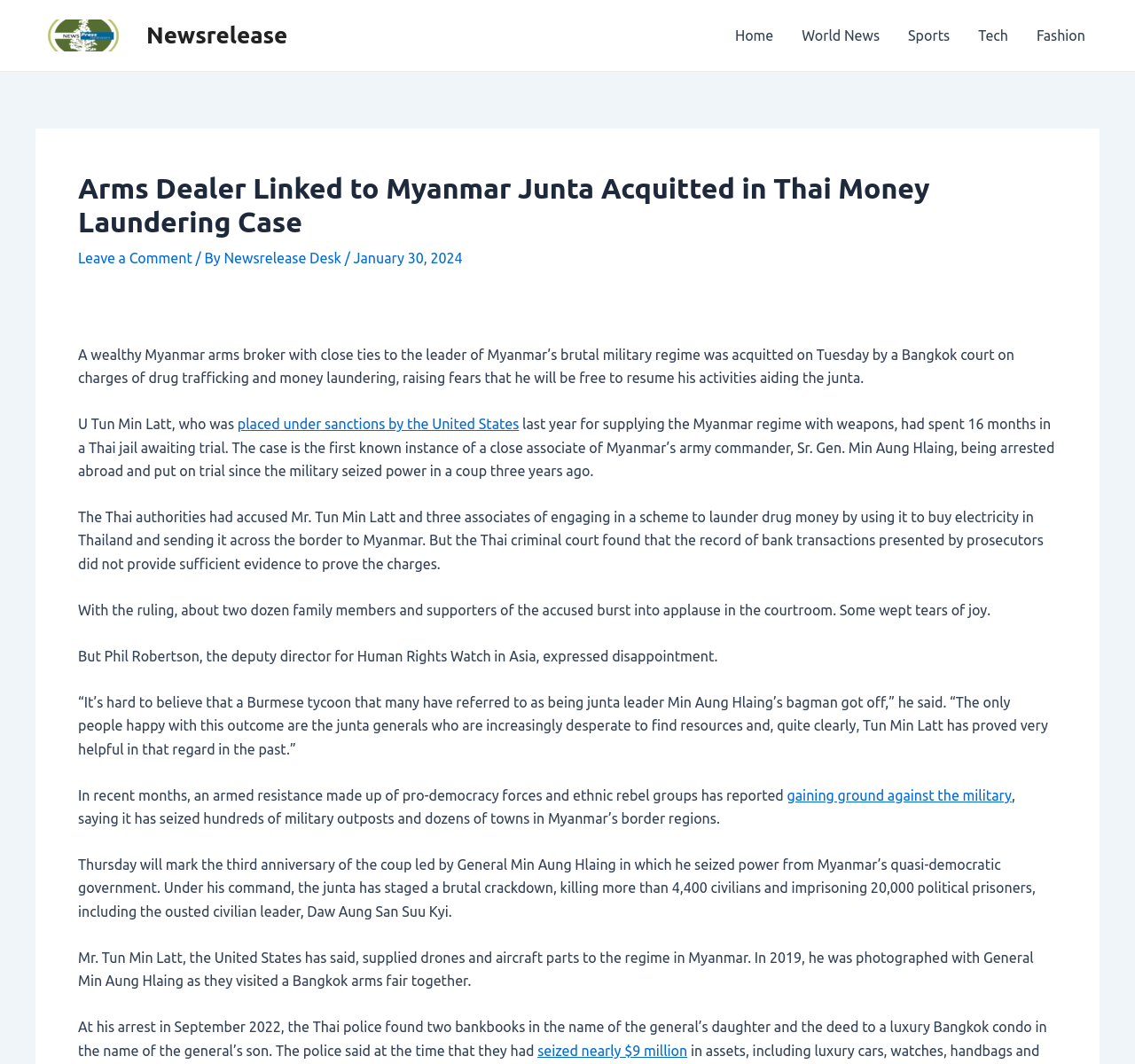What is the name of the Myanmar army commander mentioned in the article?
Answer the question based on the image using a single word or a brief phrase.

Sr. Gen. Min Aung Hlaing